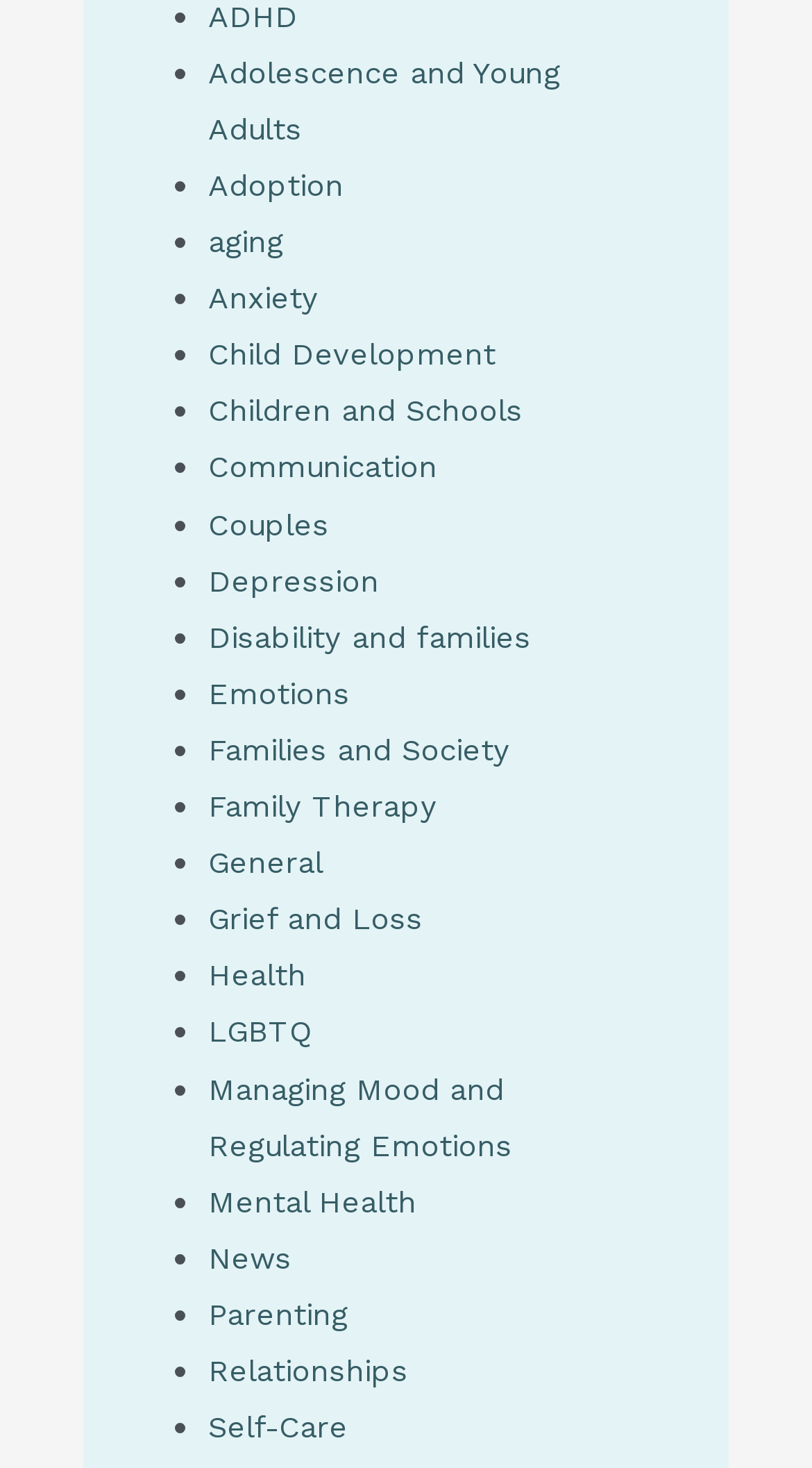Find the bounding box coordinates of the clickable area required to complete the following action: "visit Facebook".

None